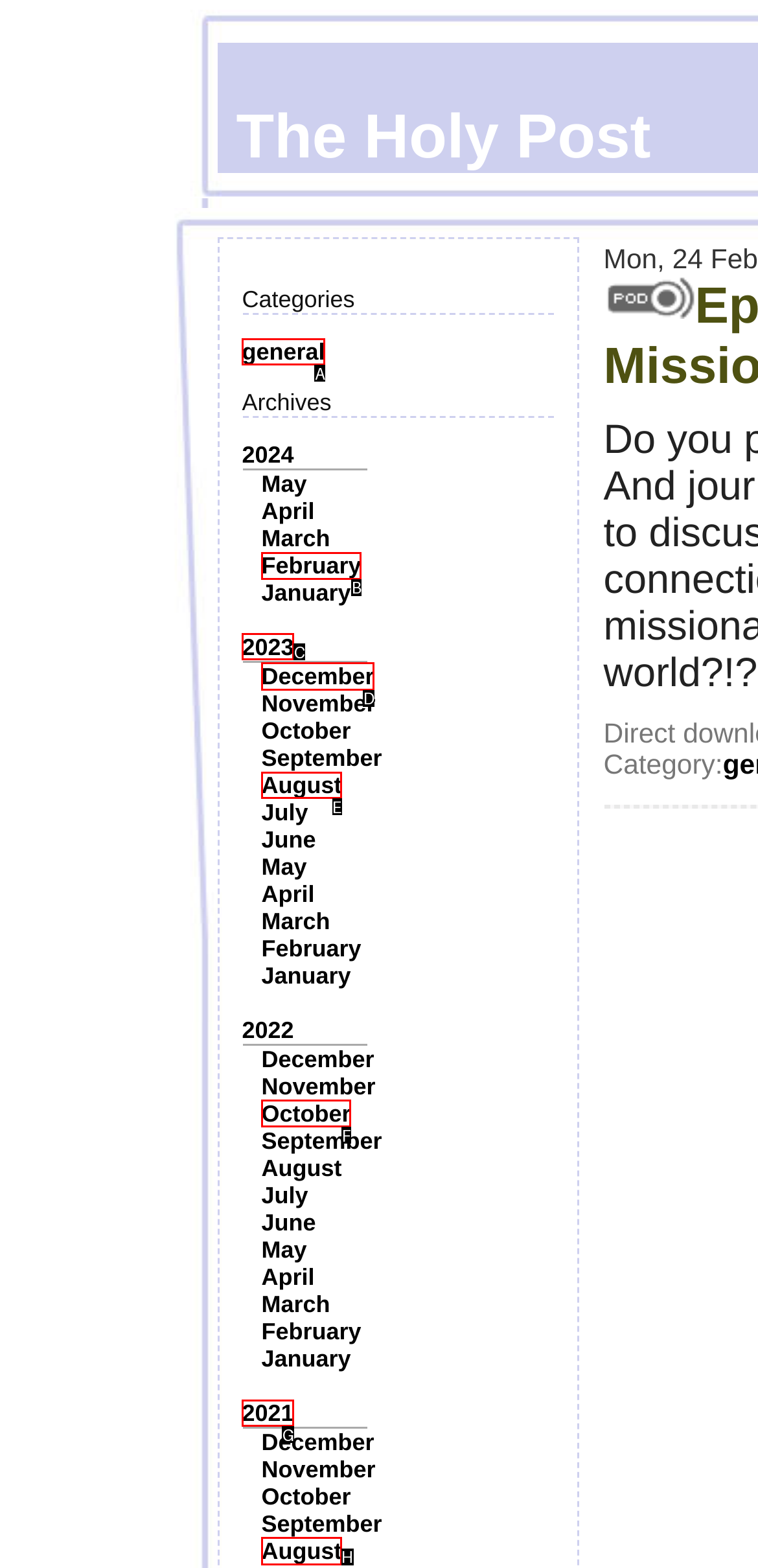Indicate the letter of the UI element that should be clicked to accomplish the task: Explore archives for 2023. Answer with the letter only.

C